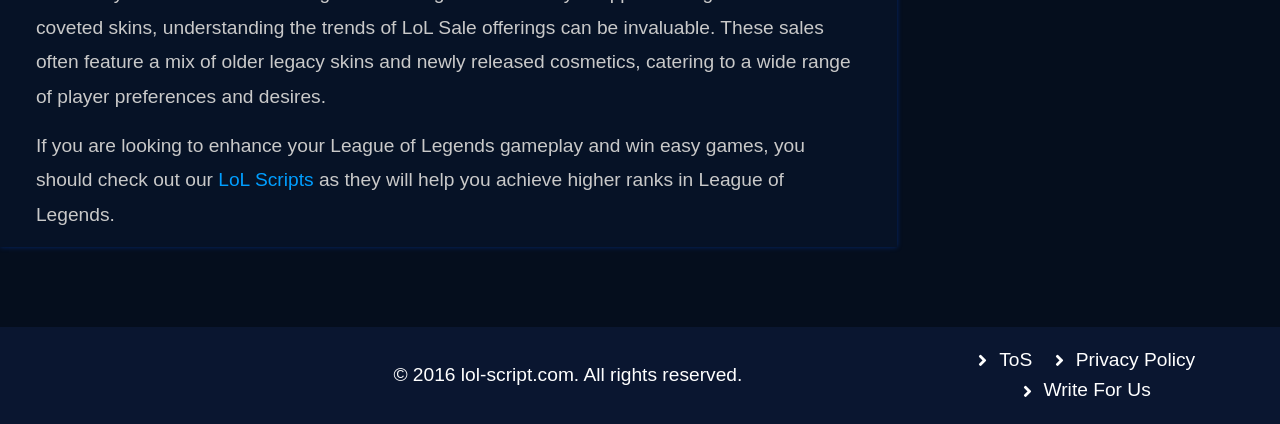What is the purpose of LoL Scripts?
Provide a detailed and extensive answer to the question.

The purpose of LoL Scripts is to help users achieve higher ranks in League of Legends, as stated in the text '...they will help you achieve higher ranks in League of Legends.' on the webpage.